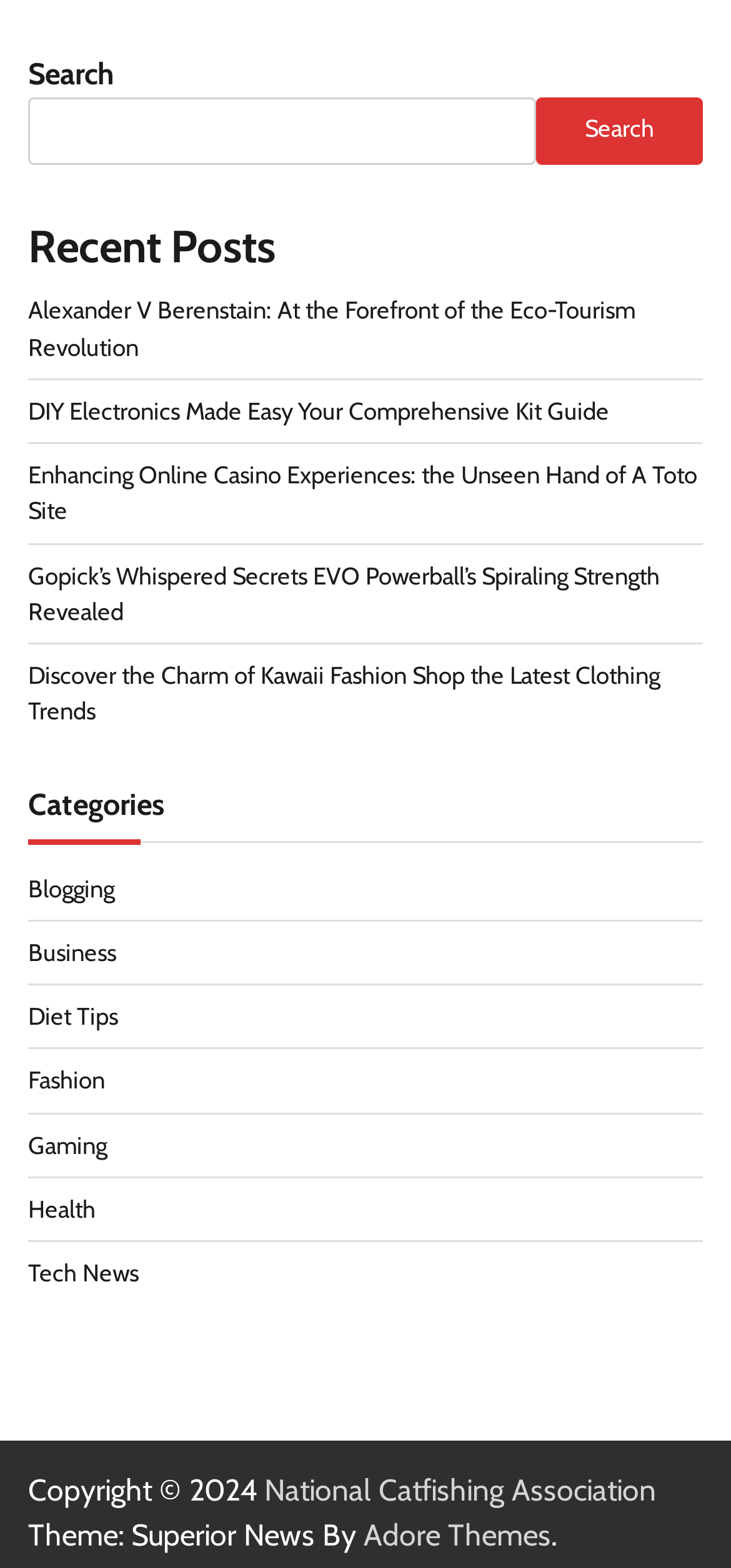Determine the bounding box coordinates for the clickable element required to fulfill the instruction: "Read the post about Alexander V Berenstain". Provide the coordinates as four float numbers between 0 and 1, i.e., [left, top, right, bottom].

[0.038, 0.189, 0.869, 0.23]